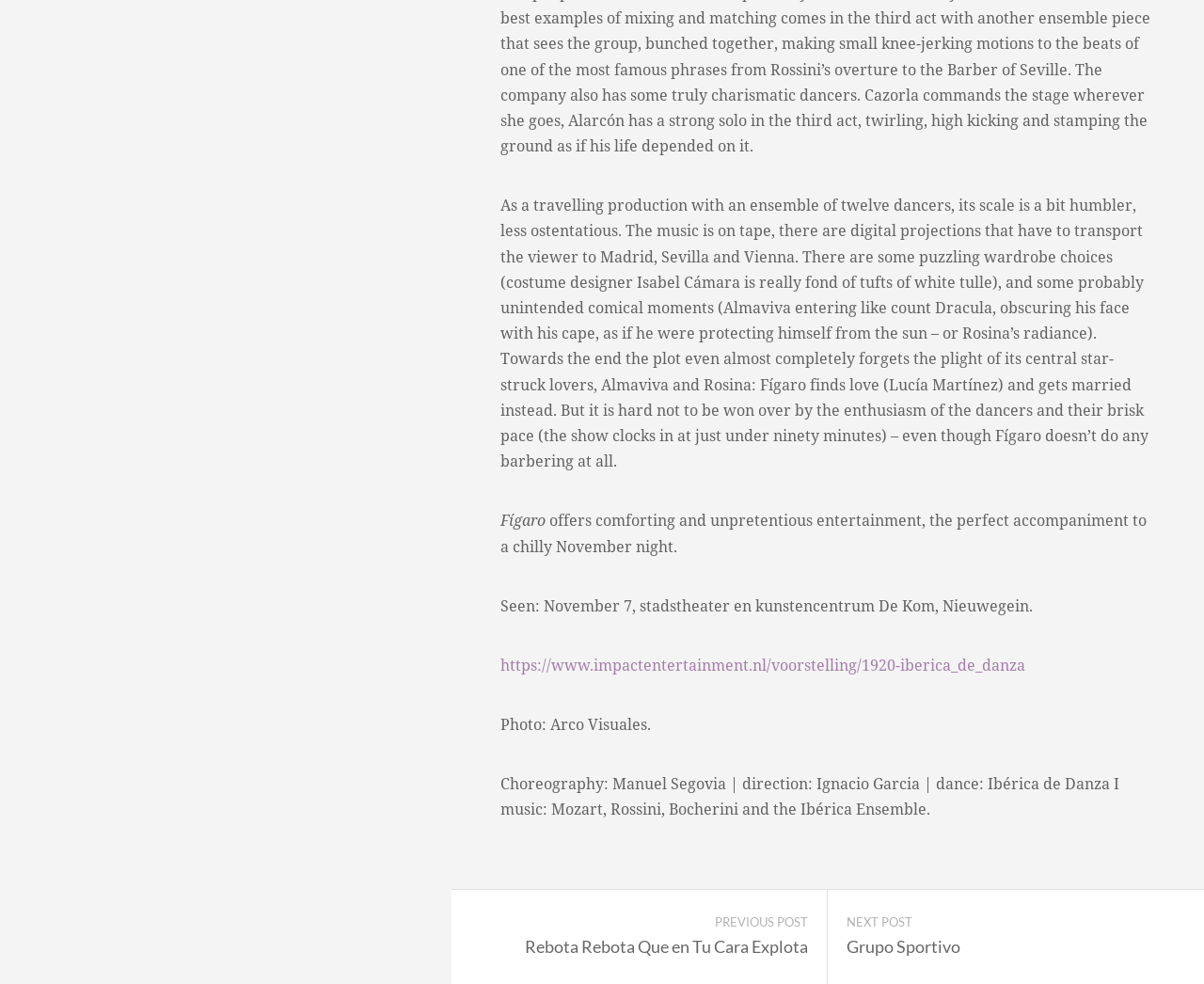Please respond to the question using a single word or phrase:
What is the name of the photographer?

Arco Visuales